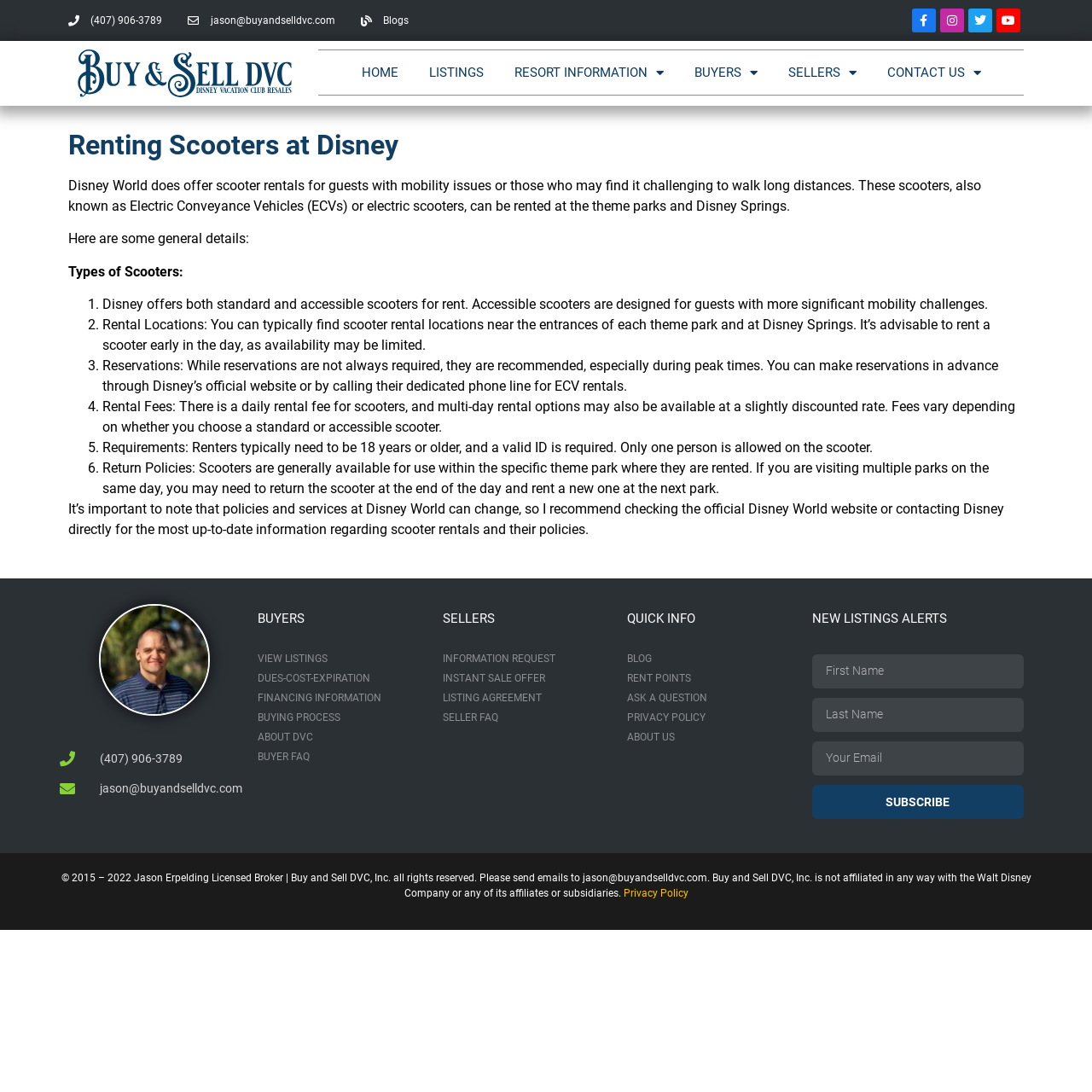Locate the bounding box coordinates of the clickable area to execute the instruction: "View Shave Ice loop and cut pile rug wall hanging with engraved spoon!". Provide the coordinates as four float numbers between 0 and 1, represented as [left, top, right, bottom].

None